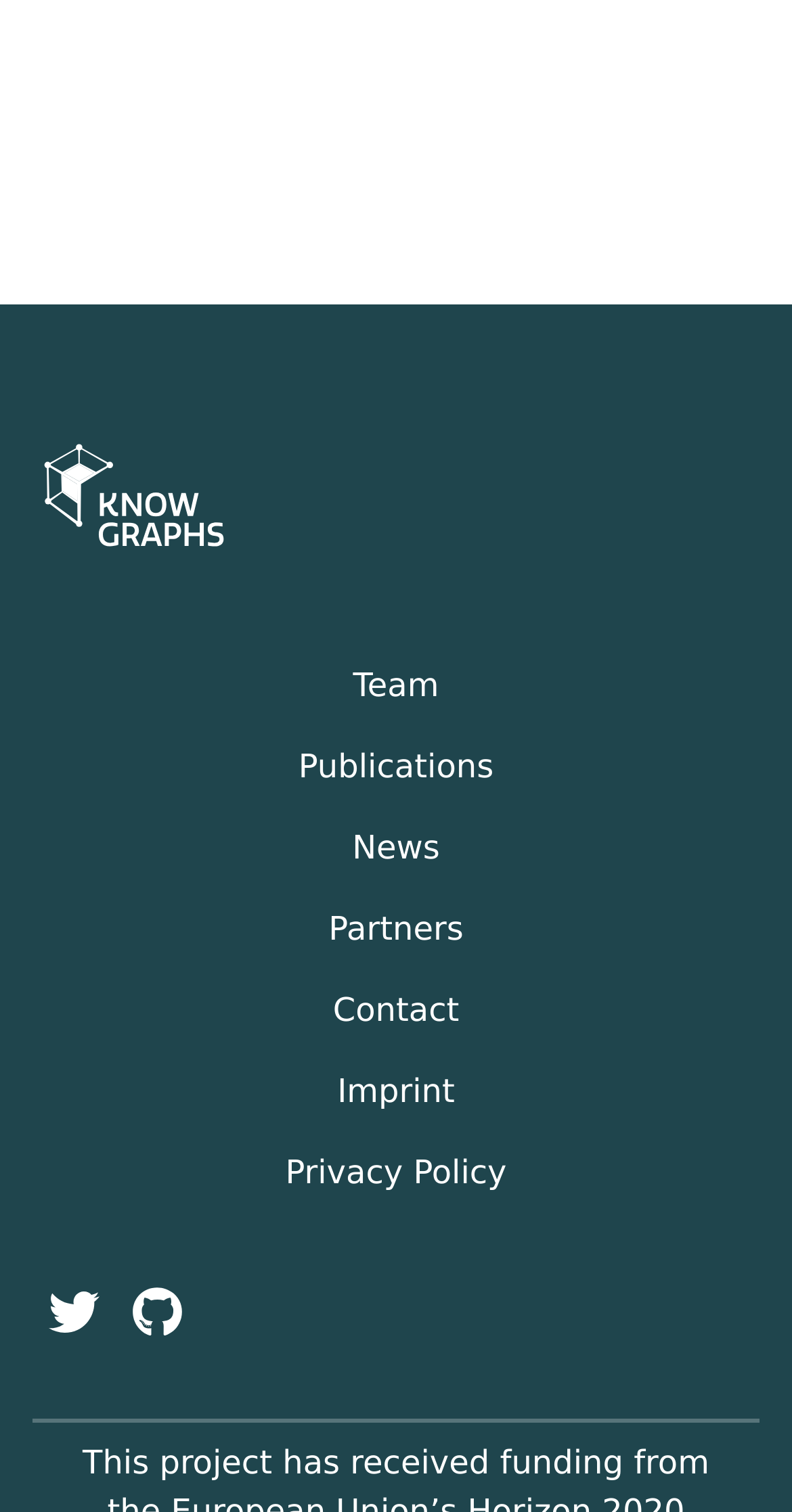Locate the bounding box coordinates of the segment that needs to be clicked to meet this instruction: "Read News".

[0.424, 0.535, 0.576, 0.588]